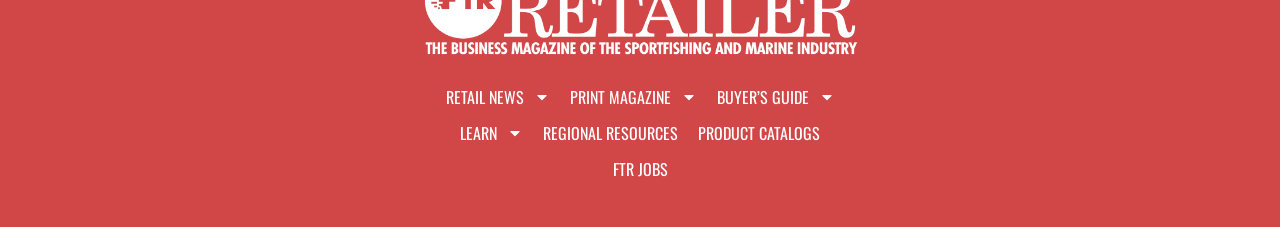What is the purpose of the images next to the menu items?
Using the image provided, answer with just one word or phrase.

Decoration or icons